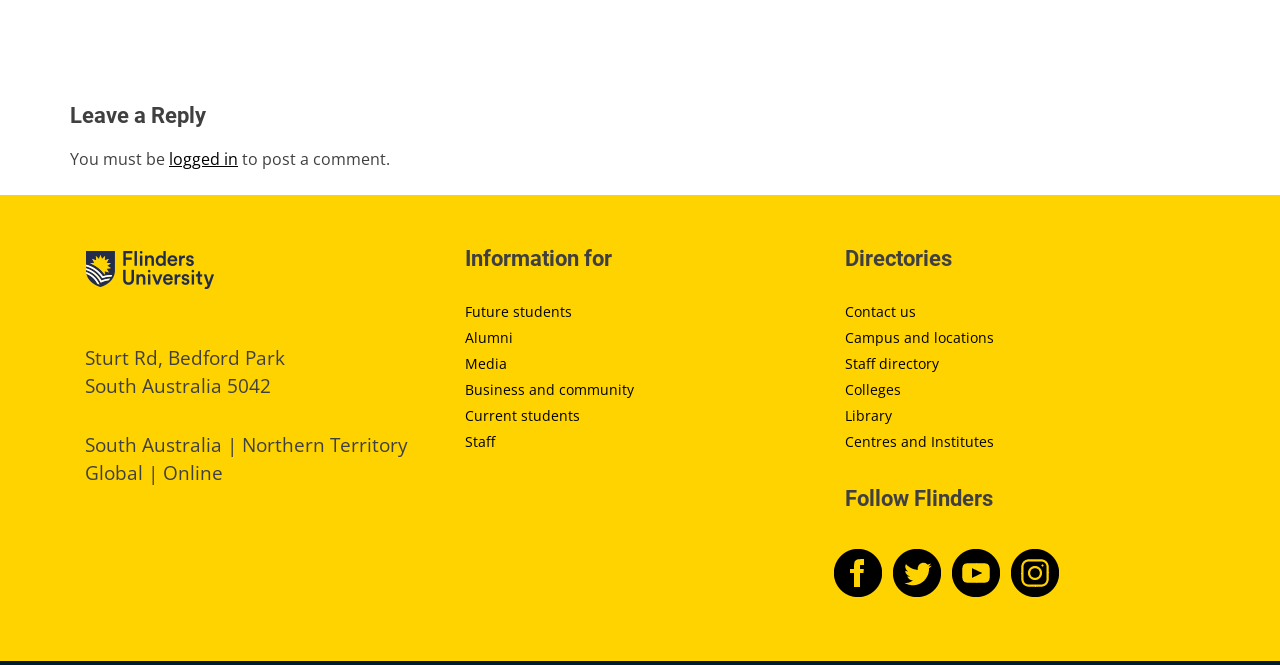Give a concise answer using one word or a phrase to the following question:
What is the university's logo located at?

Top left